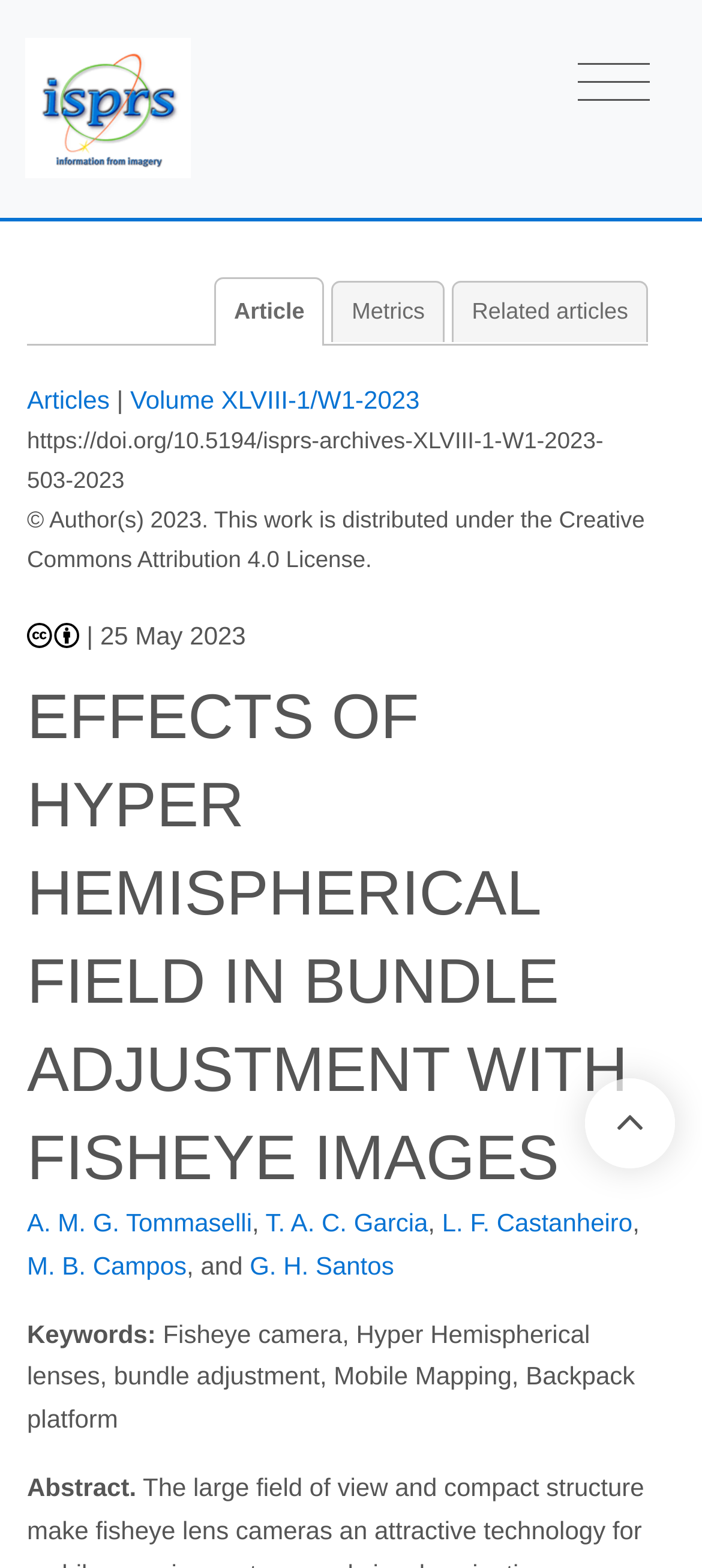Create a full and detailed caption for the entire webpage.

The webpage is about an academic article titled "EFFECTS OF HYPER HEMISPHERICAL FIELD IN BUNDLE ADJUSTMENT WITH FISHEYE IMAGES". At the top, there is a navigation button labeled "Toggle navigation" on the right side. Below it, there are three links: "Article", "Metrics", and "Related articles", aligned horizontally.

On the left side, there is a vertical menu with links to "Articles" and "Volume XLVIII-1/W1-2023". Below the menu, there is a DOI (Digital Object Identifier) link and a copyright notice.

In the main content area, there is an image on the left side, accompanied by the publication date "25 May 2023". The article title is displayed prominently, followed by the authors' names: A. M. G. Tommaselli, T. A. C. Garcia, L. F. Castanheiro, M. B. Campos, and G. H. Santos.

Below the authors' names, there is a list of keywords: "Fisheye camera, Hyper Hemispherical lenses, bundle adjustment, Mobile Mapping, Backpack platform". The abstract of the article is displayed at the bottom of the page.

On the right side, near the bottom, there is a link with a font awesome icon.